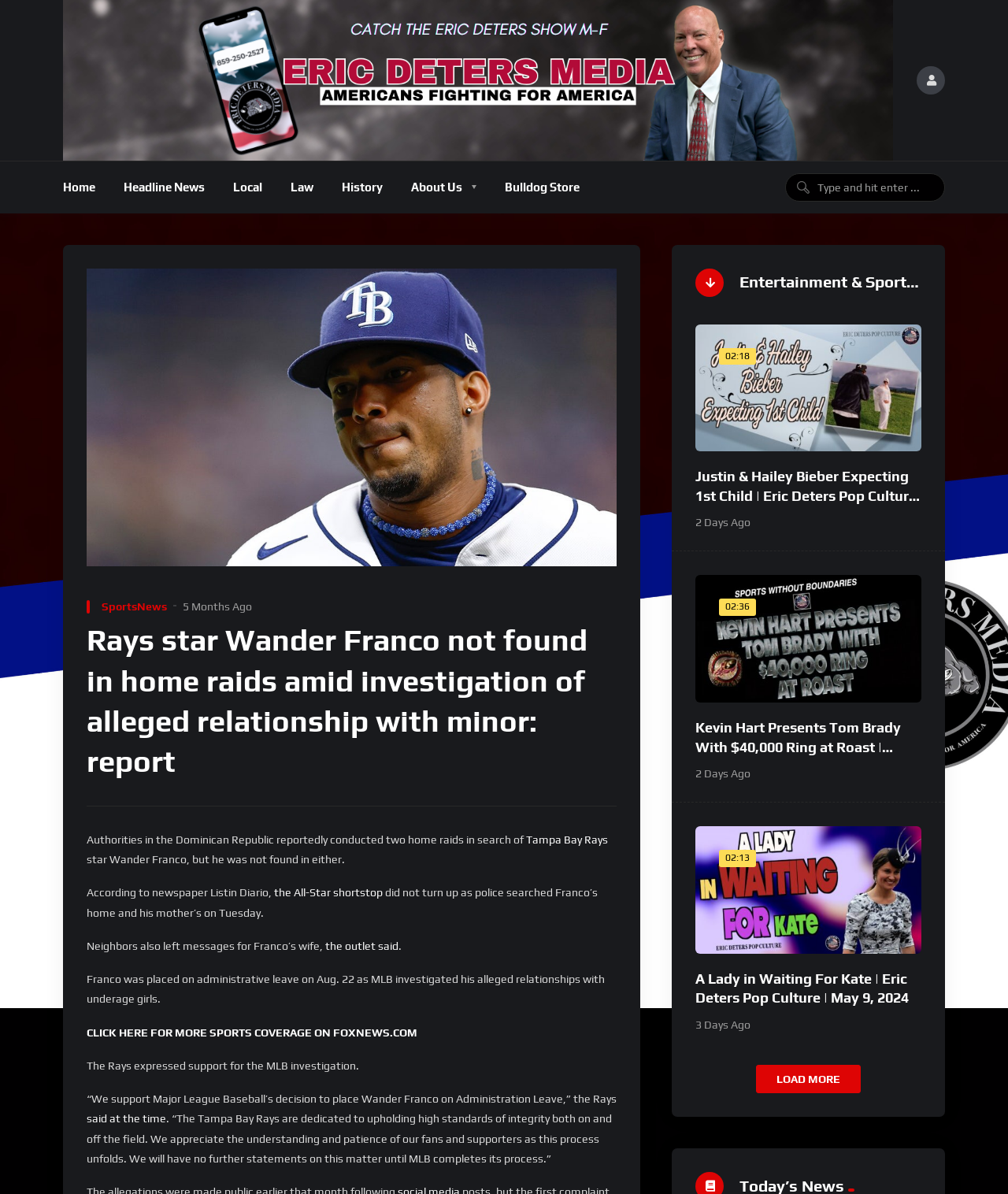Please identify the coordinates of the bounding box for the clickable region that will accomplish this instruction: "Check out the Entertainment & Sports section".

[0.69, 0.225, 0.914, 0.248]